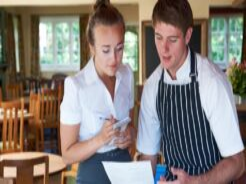Give a meticulous account of what the image depicts.

The image depicts a scene from a restaurant environment where a young man, dressed in an apron with a white shirt and vertical stripes, is attentively engaging with a young woman. The woman, wearing a white blouse and a pencil skirt, appears to be taking notes on her phone while looking at a document. They are both focused on what seems to be a discussion about work-related tasks or responsibilities, highlighting a collaborative moment in a bustling service sector. The background showcases a charming interior, complete with wooden tables and bright natural light streaming through windows, creating a warm and inviting atmosphere suited for a workplace setting. This visual encapsulates the essence of teamwork and communication in a professional environment, particularly relevant for sectors that often employ teenagers, such as the restaurant industry, in Massachusetts.